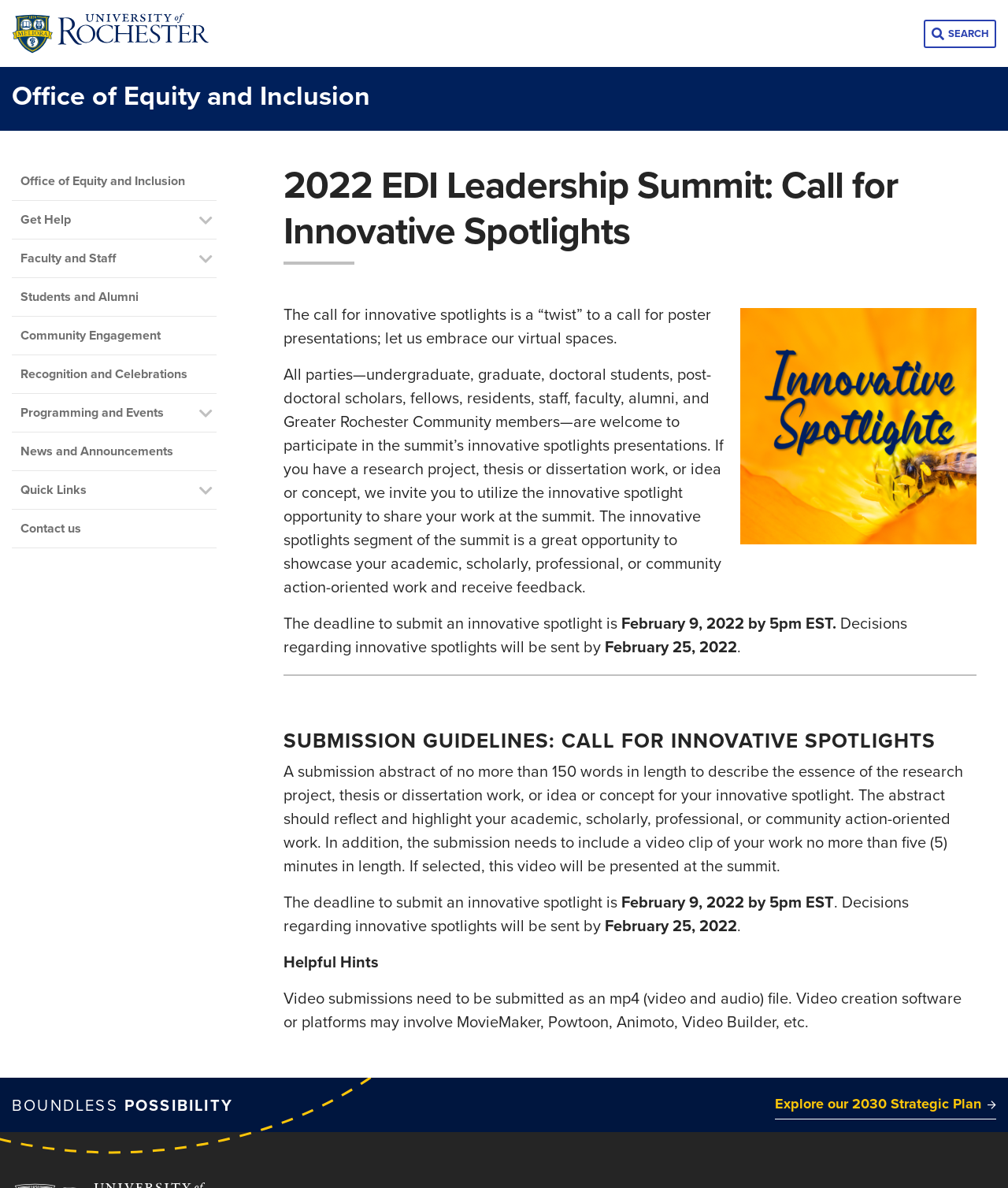Can you find the bounding box coordinates for the element that needs to be clicked to execute this instruction: "Contact us"? The coordinates should be given as four float numbers between 0 and 1, i.e., [left, top, right, bottom].

[0.012, 0.429, 0.215, 0.461]